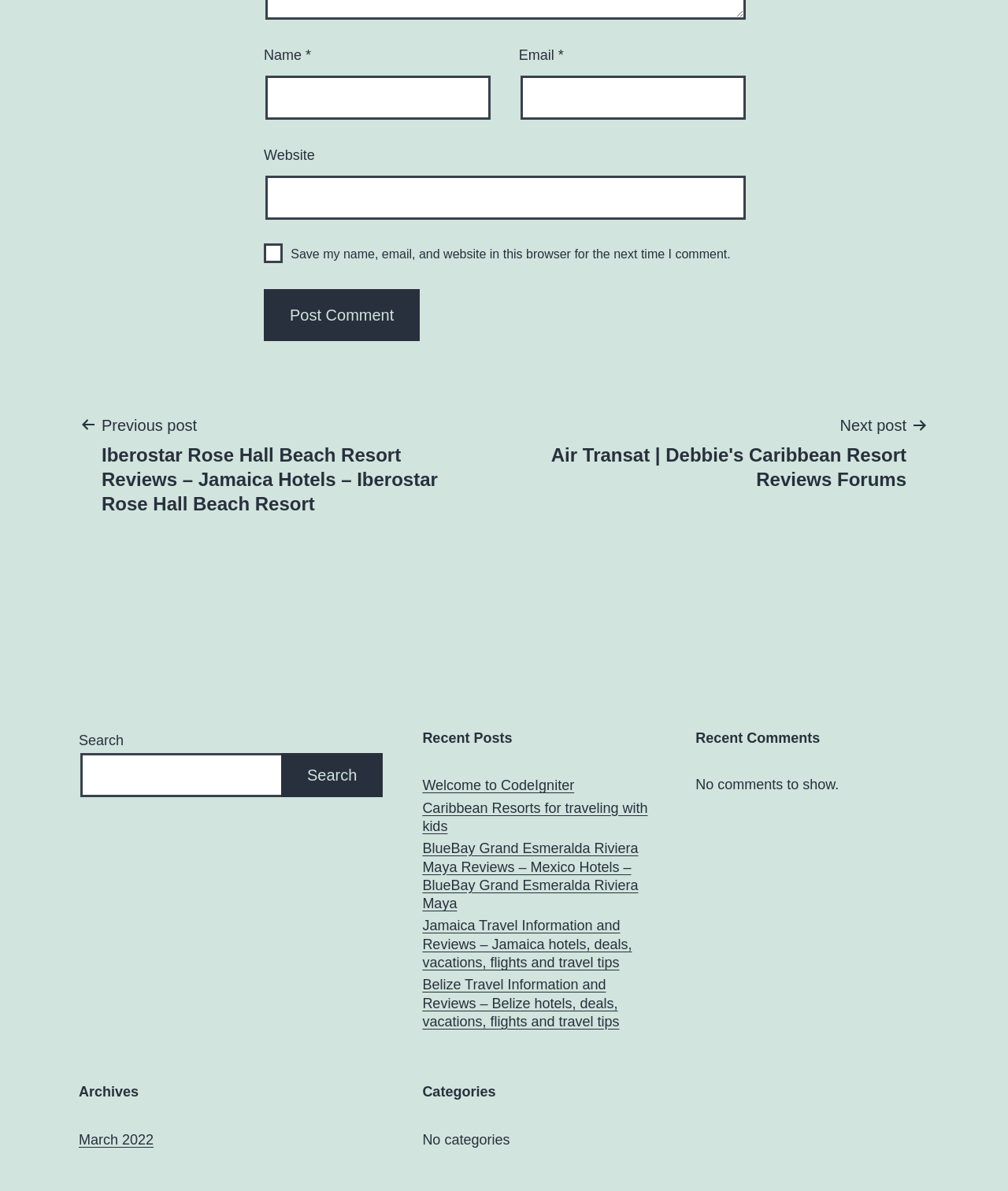Find the bounding box coordinates of the element to click in order to complete the given instruction: "Search."

[0.279, 0.632, 0.38, 0.67]